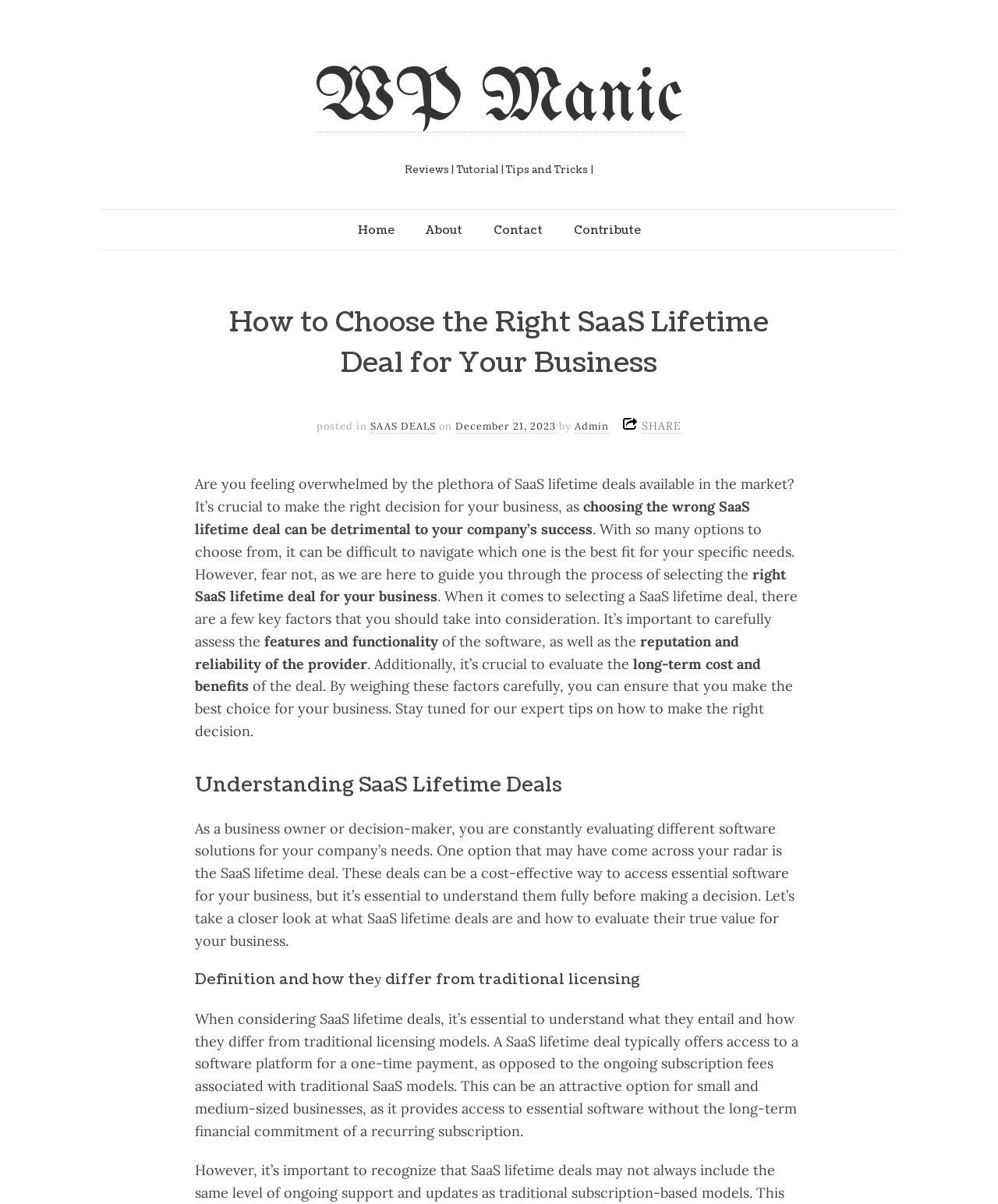What is the website's main topic?
Look at the screenshot and respond with a single word or phrase.

SaaS lifetime deals